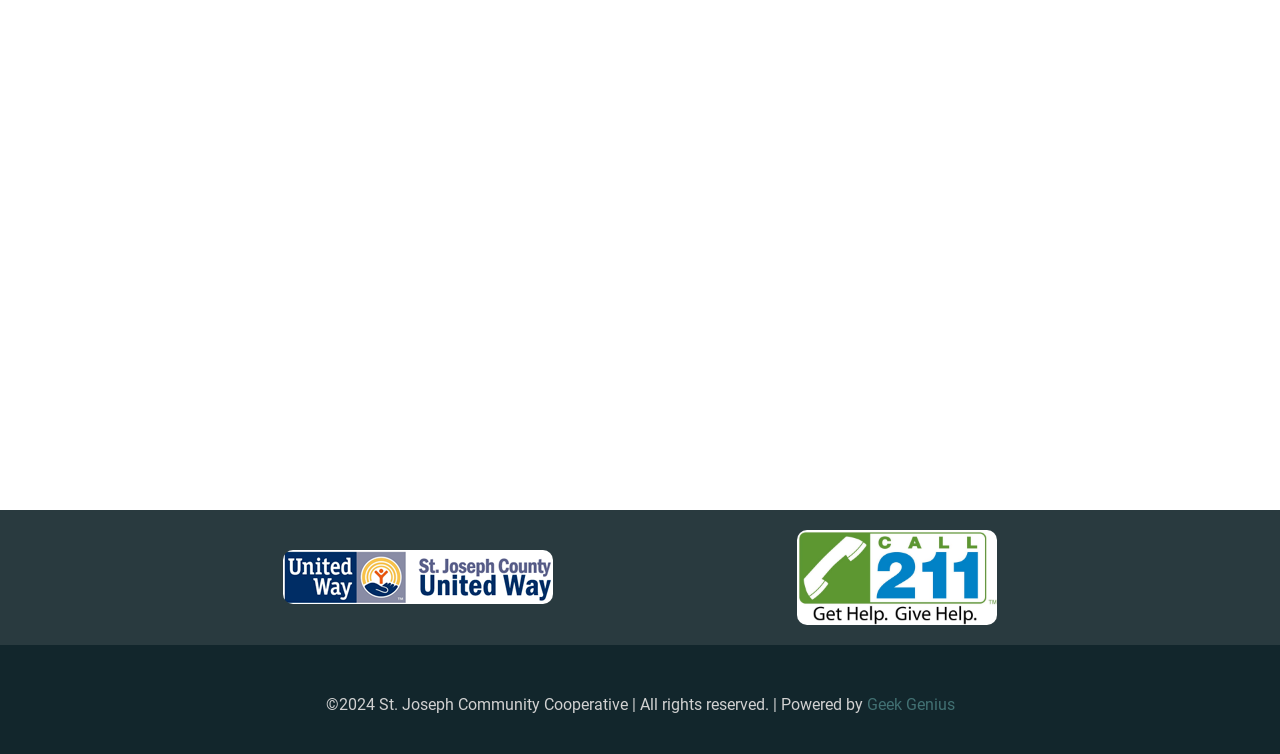Show the bounding box coordinates for the HTML element as described: "aria-label="211gethelpgivehelp"".

[0.622, 0.7, 0.779, 0.726]